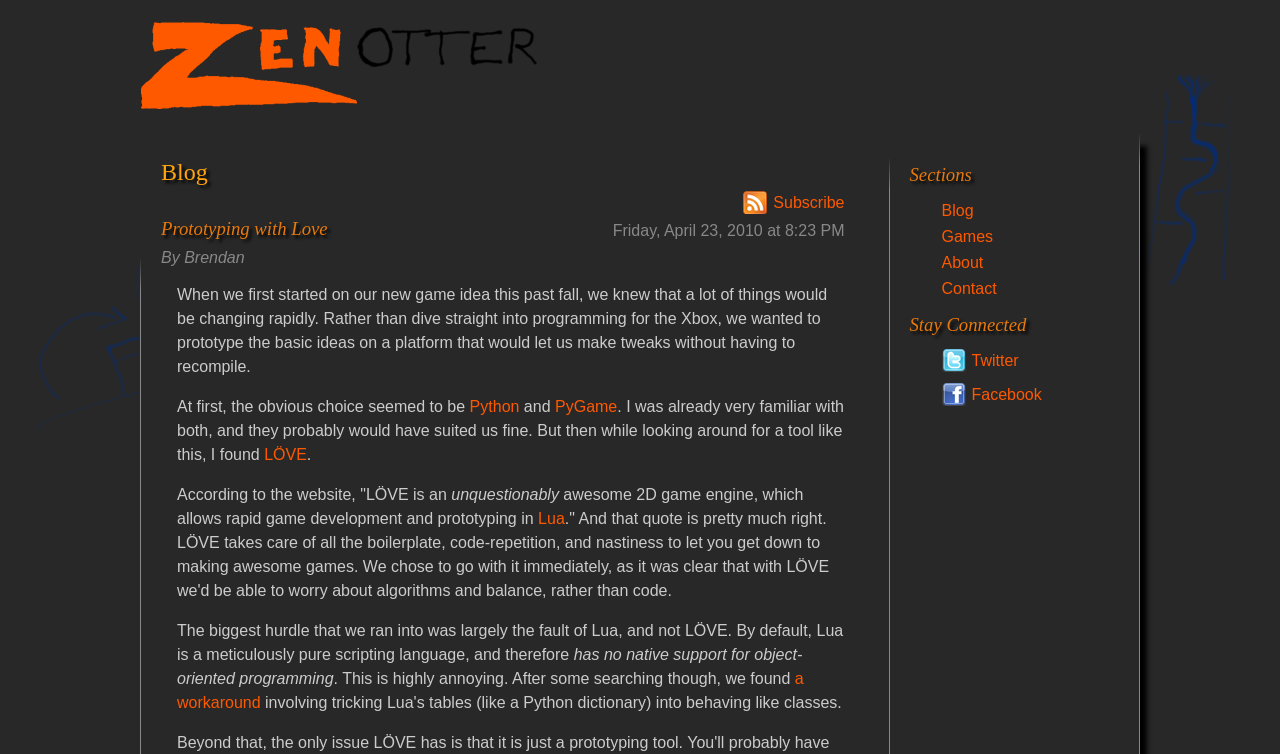Can you find the bounding box coordinates for the element that needs to be clicked to execute this instruction: "Visit the 'Games' section"? The coordinates should be given as four float numbers between 0 and 1, i.e., [left, top, right, bottom].

[0.736, 0.303, 0.776, 0.325]